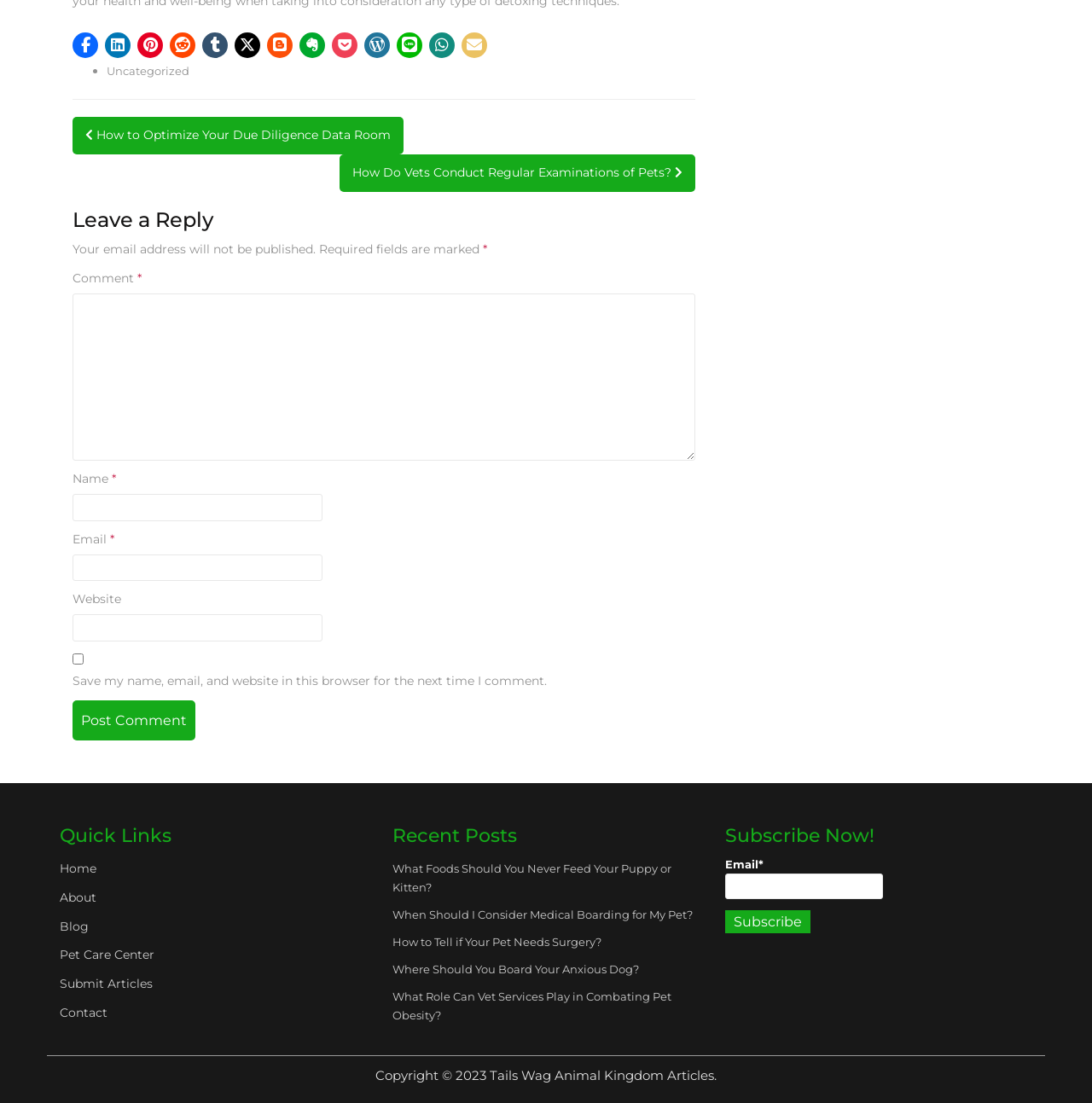What is the purpose of the Quick Links section?
Please provide a single word or phrase in response based on the screenshot.

Navigate to other pages